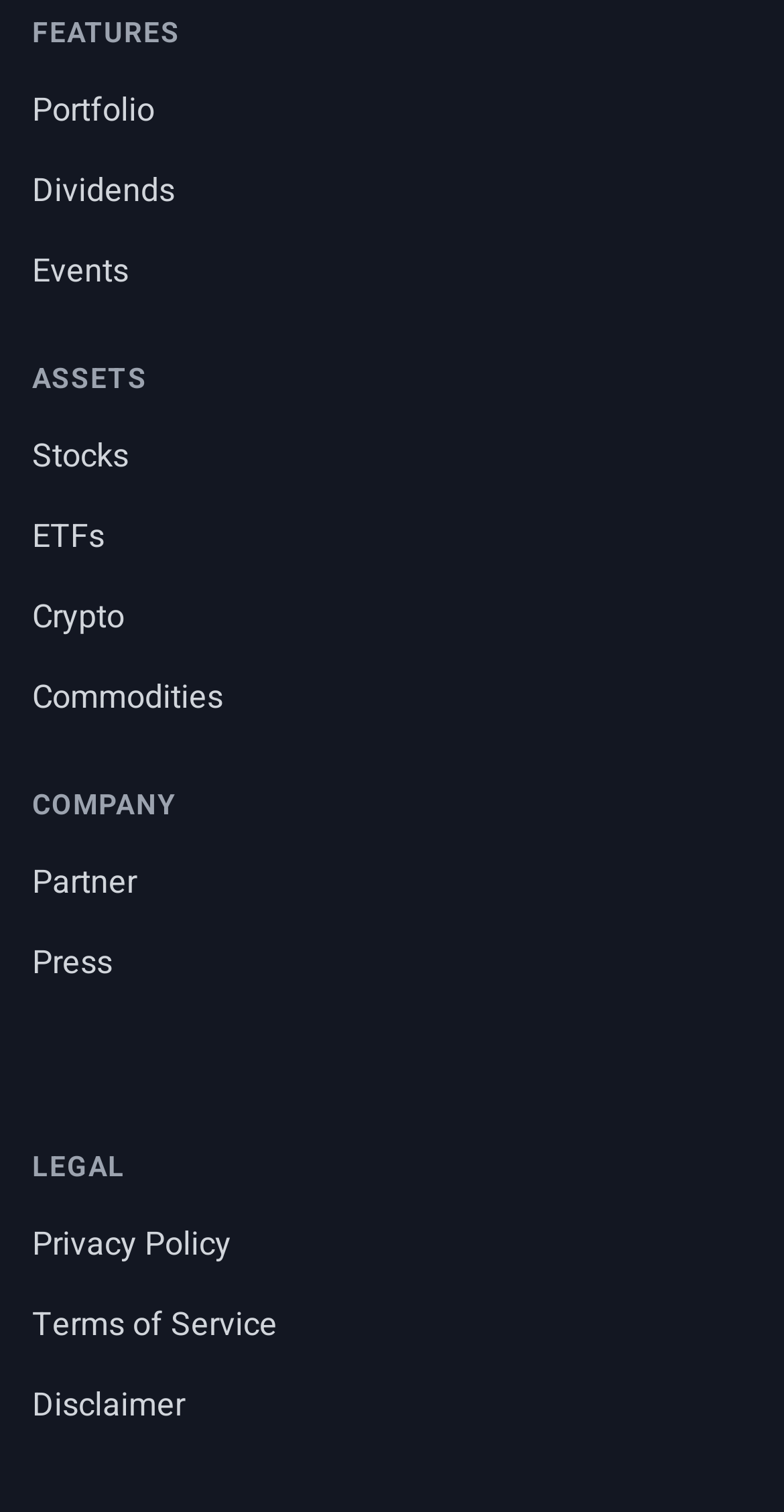Please indicate the bounding box coordinates for the clickable area to complete the following task: "Send an email". The coordinates should be specified as four float numbers between 0 and 1, i.e., [left, top, right, bottom].

None